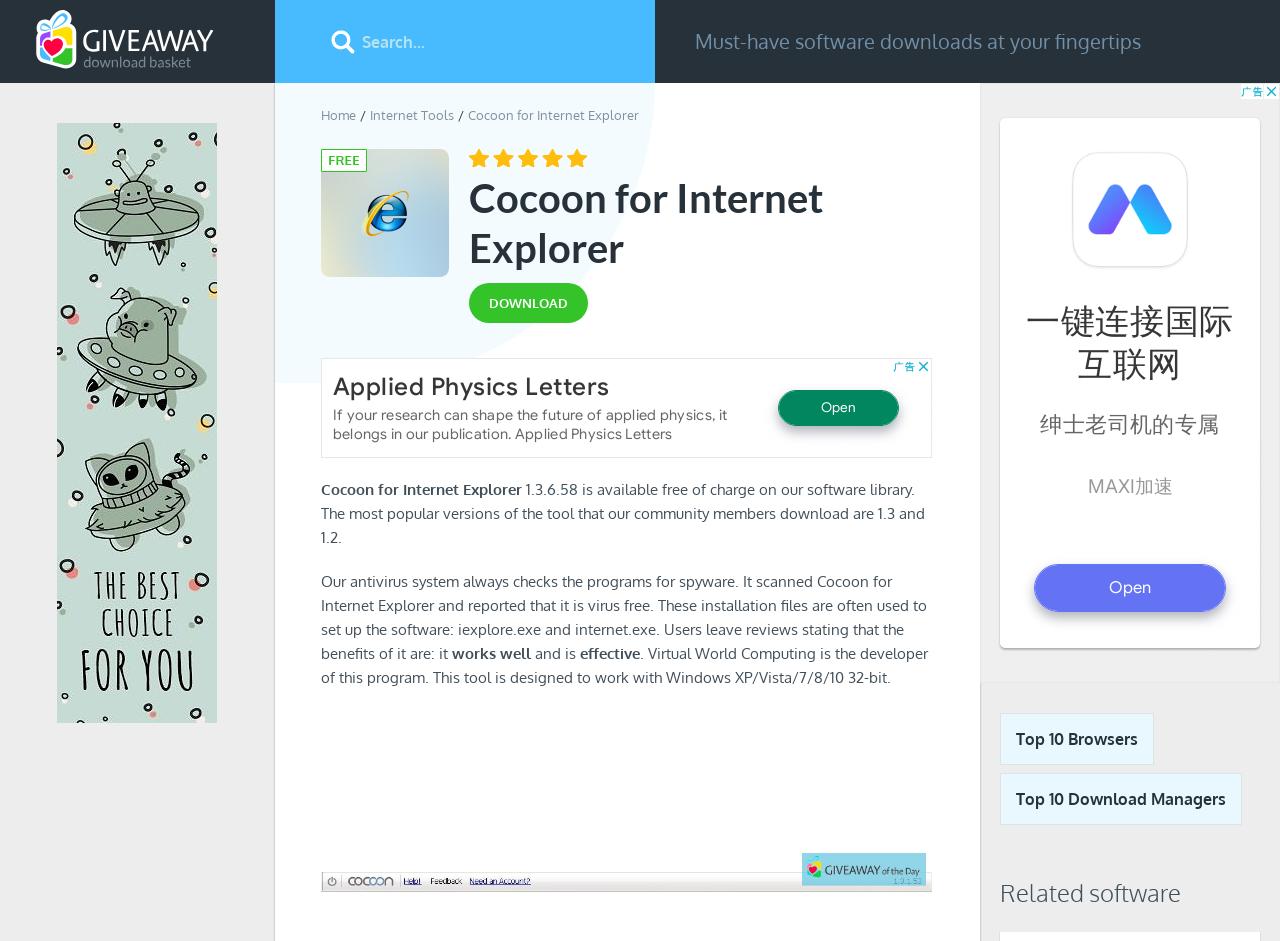Please determine the bounding box coordinates for the element with the description: "title="Software and Games for Windows"".

[0.027, 0.011, 0.169, 0.074]